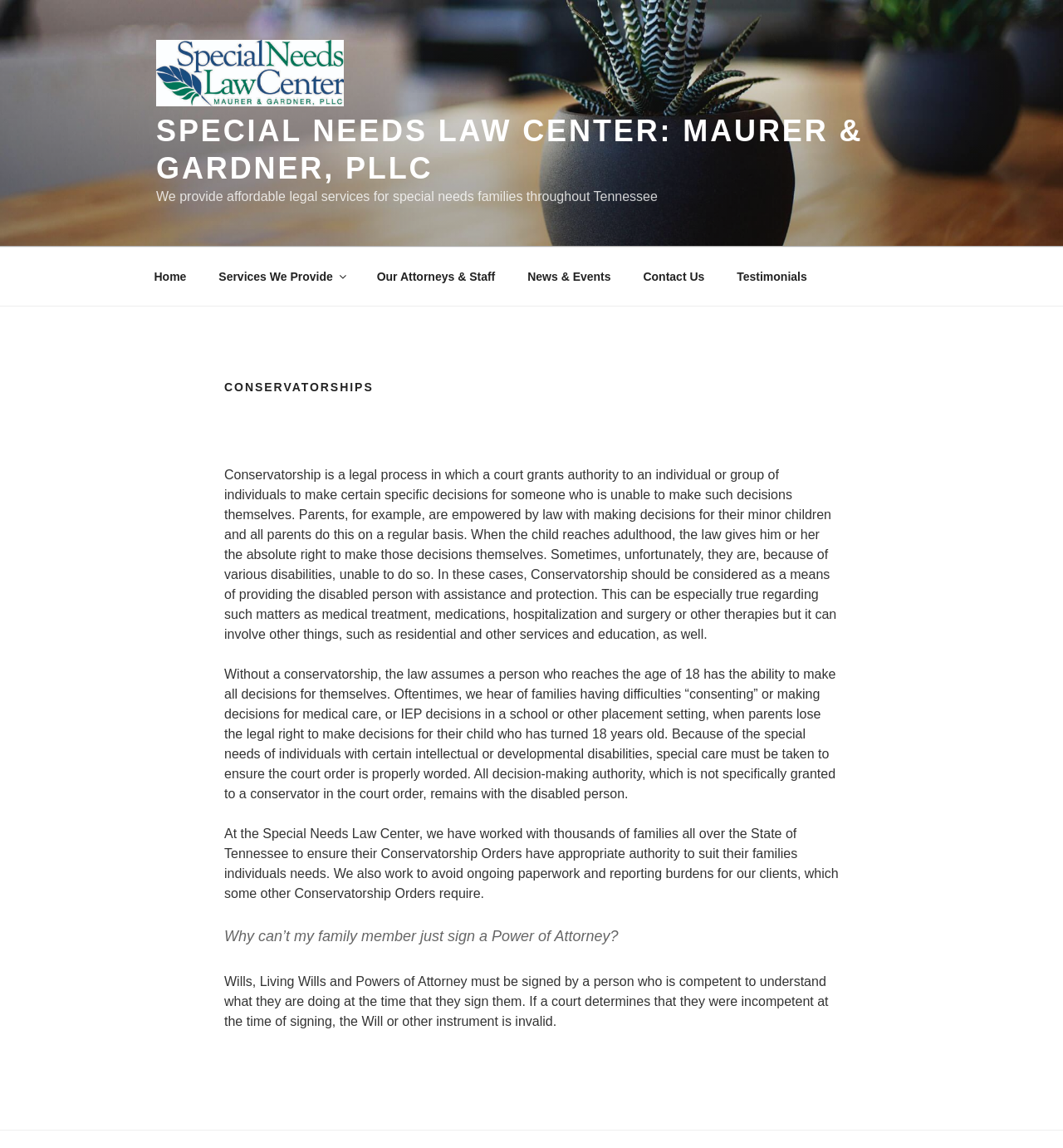Determine the bounding box coordinates of the UI element described by: "Contact Us".

[0.591, 0.223, 0.676, 0.259]